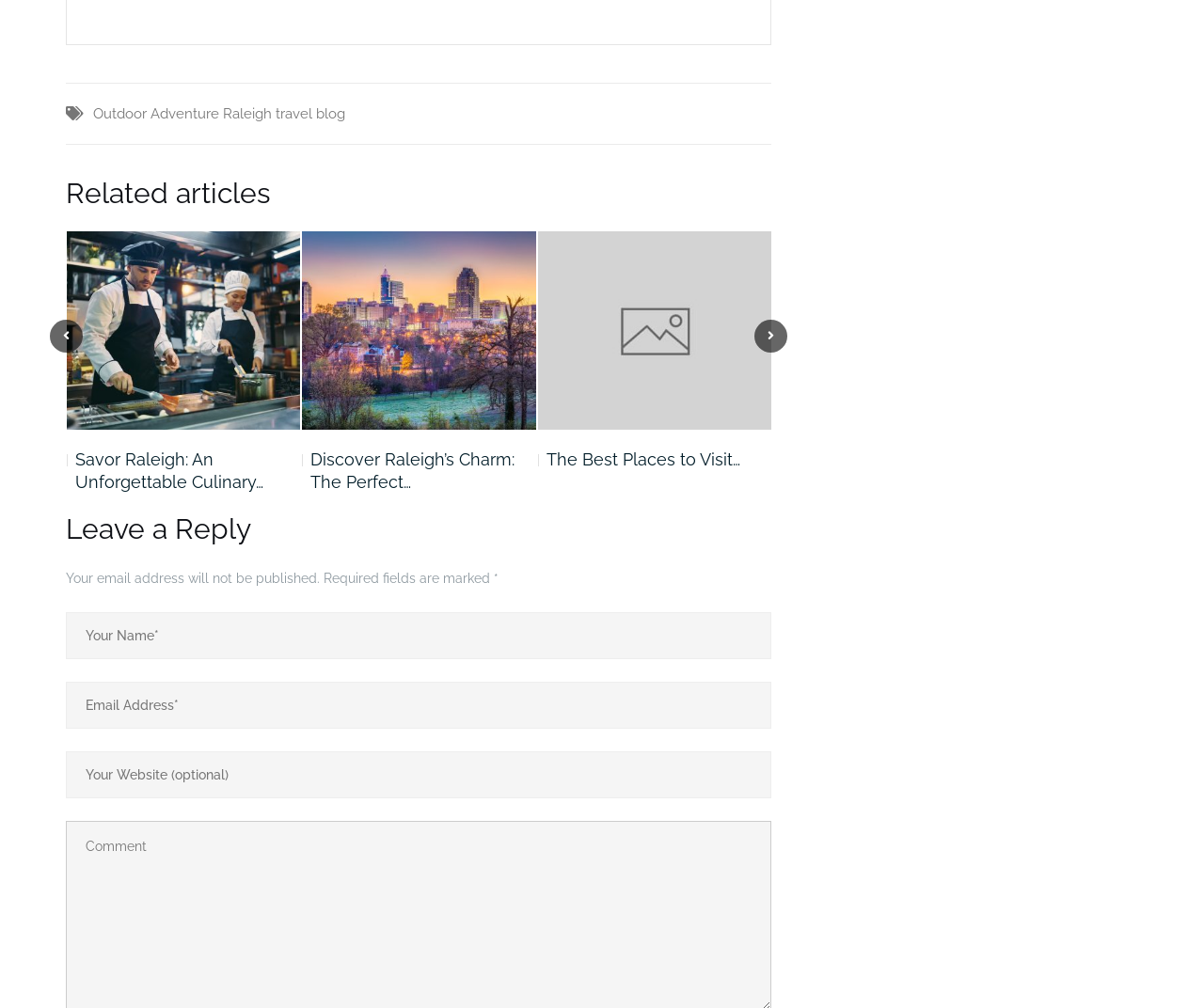From the webpage screenshot, predict the bounding box coordinates (top-left x, top-left y, bottom-right x, bottom-right y) for the UI element described here: travel blog

[0.229, 0.104, 0.287, 0.121]